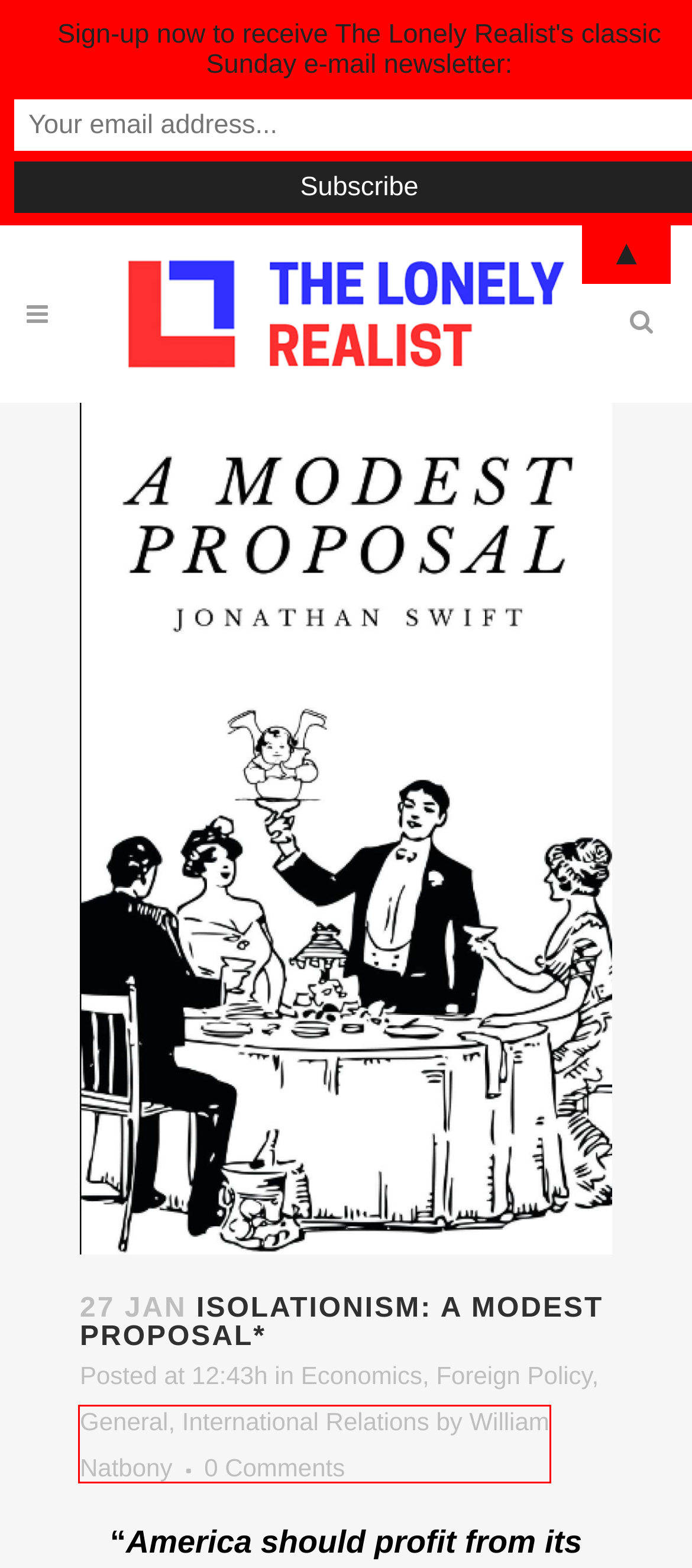Look at the screenshot of a webpage with a red bounding box and select the webpage description that best corresponds to the new page after clicking the element in the red box. Here are the options:
A. The Lonely Realist |
B. The Lonely Realist | Political Commentary by William (Bill) Natbony
C. The Lonely Realist | Equality in America
D. The Lonely Realist | Axis of the Sanctioned 2021
E. The Lonely Realist | Is it 1938 again?
F. The Lonely Realist | Post Index
G. The Lonely Realist | Gerrymandering
H. The Lonely Realist | User

H